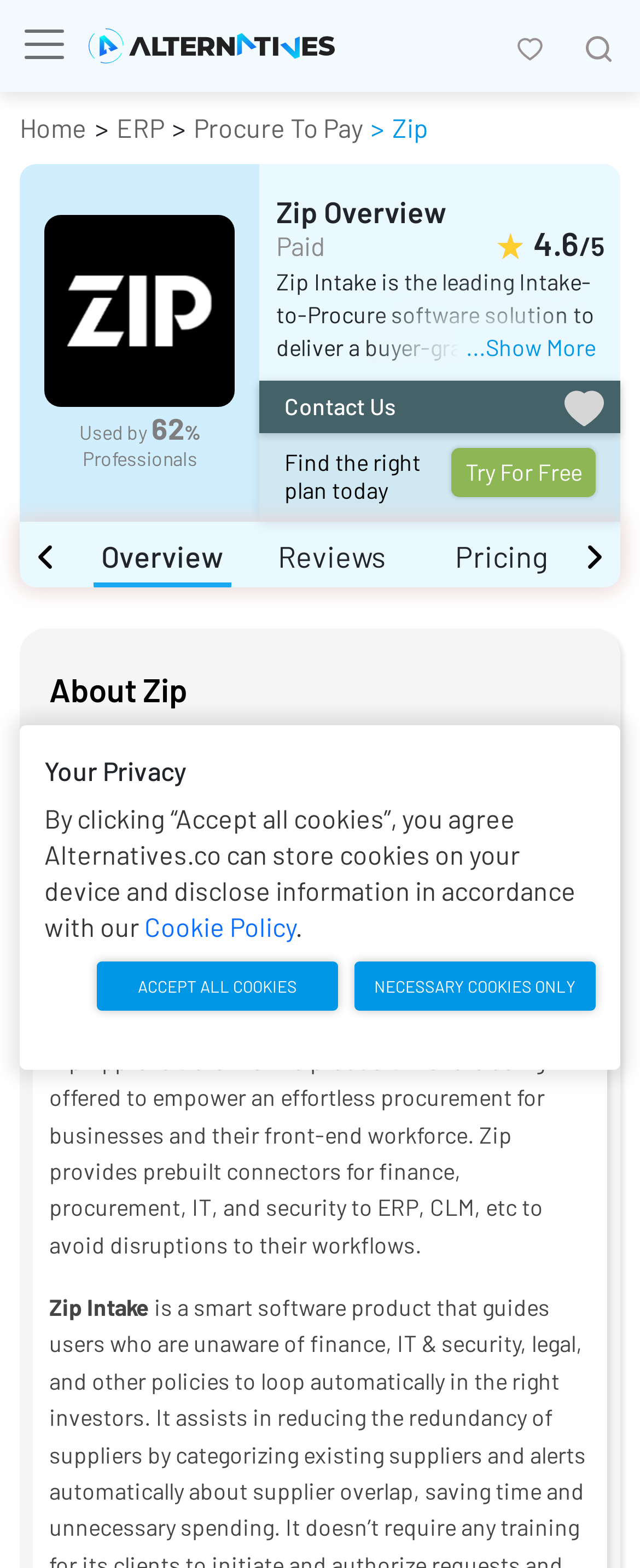Please give the bounding box coordinates of the area that should be clicked to fulfill the following instruction: "Learn more about ERP". The coordinates should be in the format of four float numbers from 0 to 1, i.e., [left, top, right, bottom].

[0.182, 0.071, 0.256, 0.091]